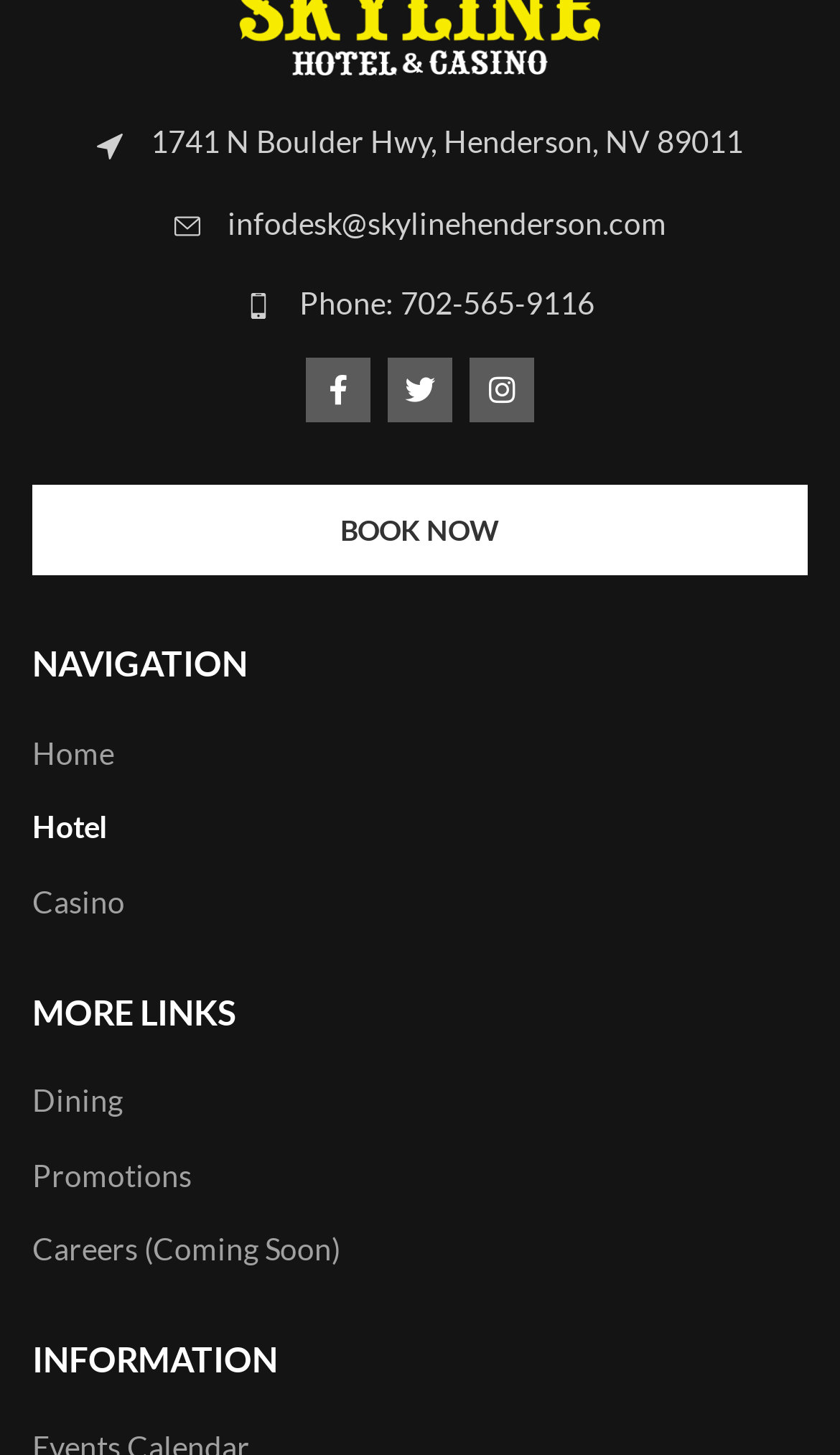Please find the bounding box coordinates of the element that you should click to achieve the following instruction: "Go to Facebook page". The coordinates should be presented as four float numbers between 0 and 1: [left, top, right, bottom].

[0.364, 0.246, 0.441, 0.291]